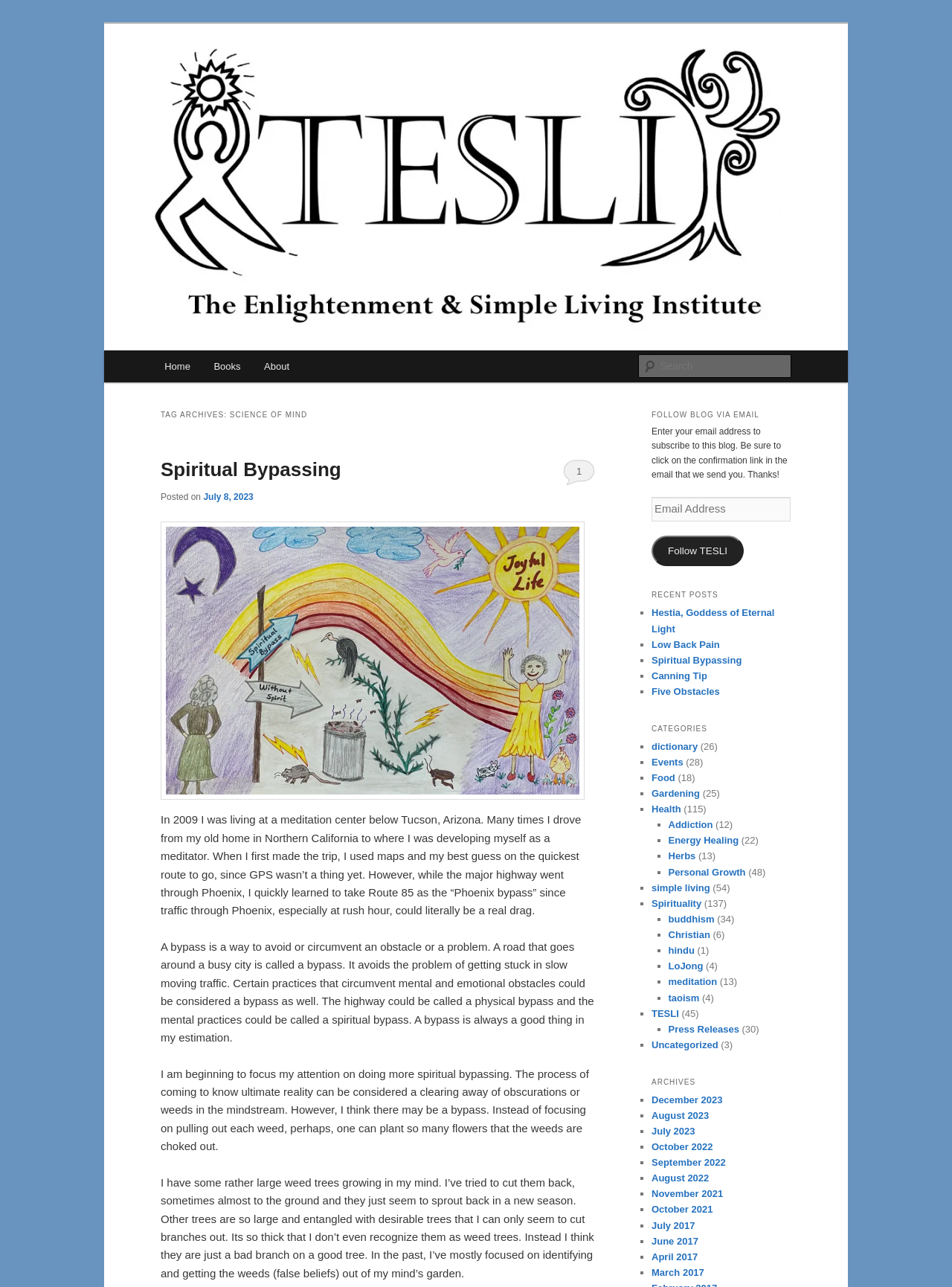Specify the bounding box coordinates (top-left x, top-left y, bottom-right x, bottom-right y) of the UI element in the screenshot that matches this description: July 8, 2023

[0.214, 0.382, 0.266, 0.39]